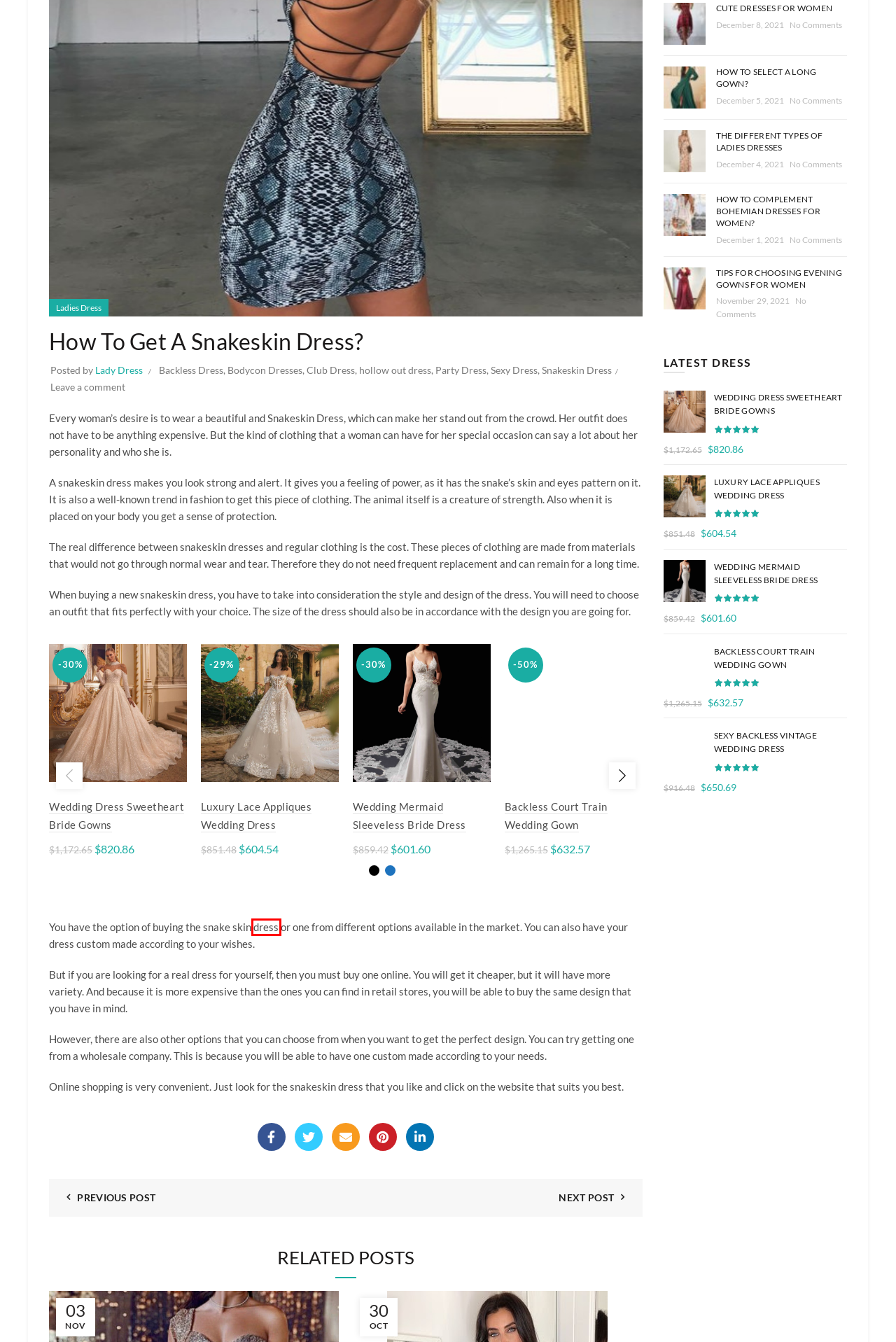You have a screenshot of a webpage with a red bounding box highlighting a UI element. Your task is to select the best webpage description that corresponds to the new webpage after clicking the element. Here are the descriptions:
A. Cute Dresses For Women - BestLadyDress.com
B. Backless Snakeskin Dress Hollow Out Sexy Bodycon Dresses - Lalbug.com
C. Tips For Choosing Evening Gowns For Women - BestLadyDress.com
D. Bodycon Dresses Archives - BestLadyDress.com
E. hollow out dress Archives - BestLadyDress.com
F. Wedding Mermaid Sleeveless Bride Dress - BestLadyDress.com
G. The Different Types of Ladies Dresses - BestLadyDress.com
H. How to Select a Long Gown? - BestLadyDress.com

B